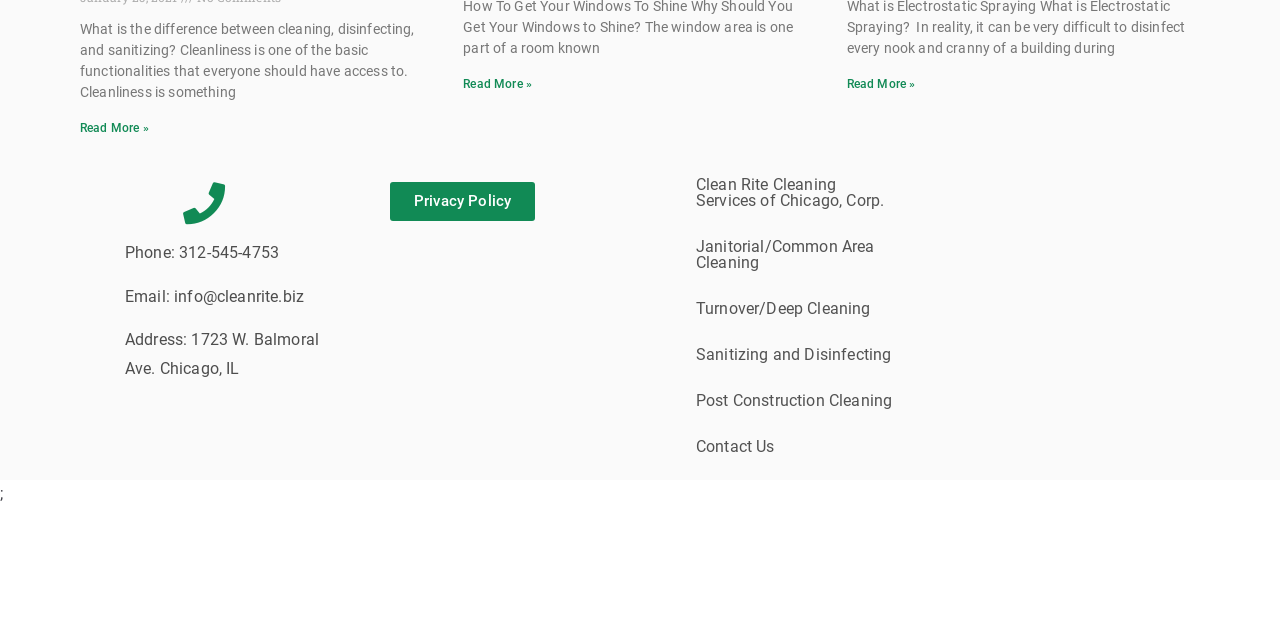Given the following UI element description: "Contact Us", find the bounding box coordinates in the webpage screenshot.

[0.532, 0.662, 0.617, 0.734]